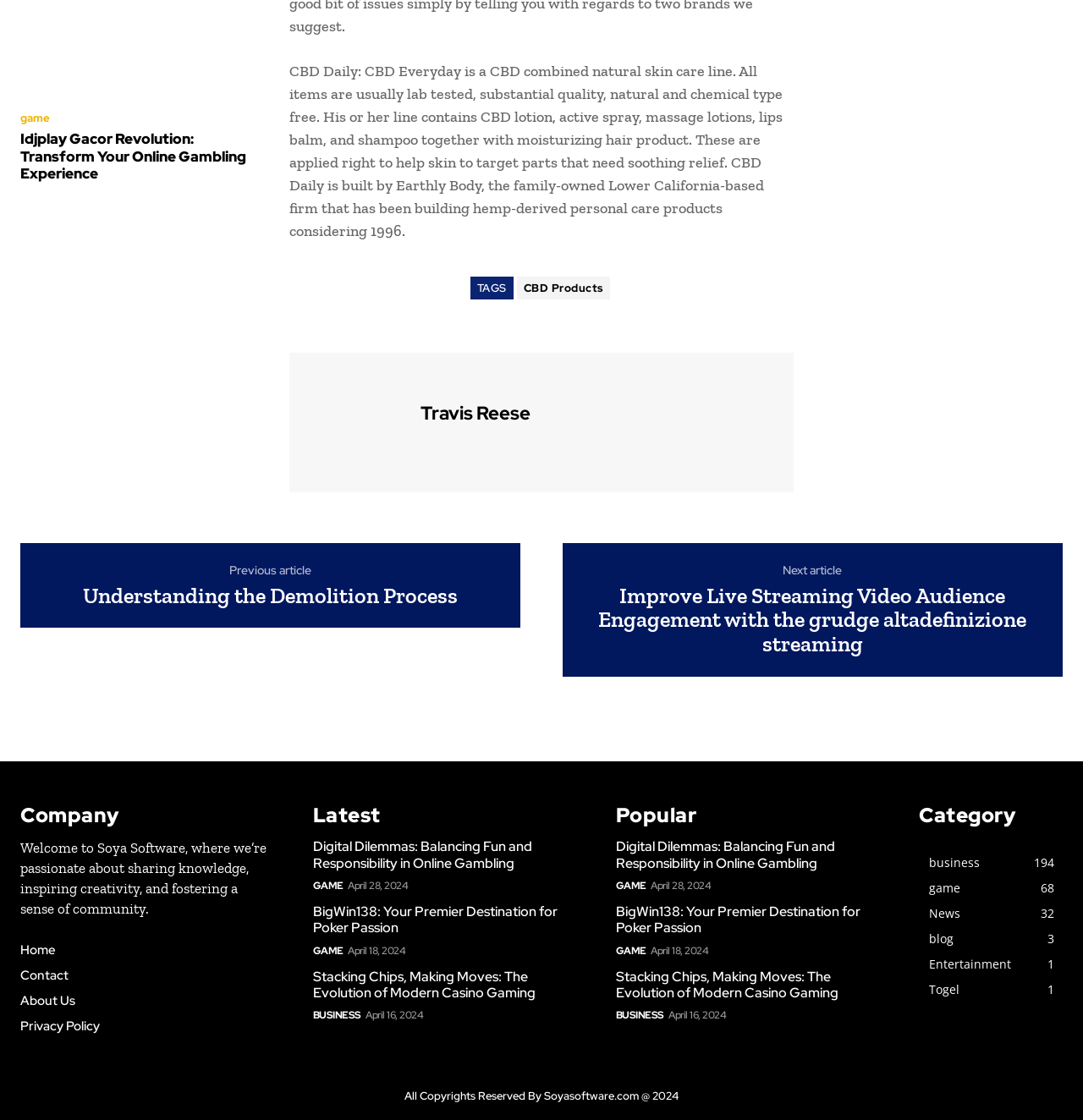Identify the bounding box coordinates of the area that should be clicked in order to complete the given instruction: "Visit the 'Travis Reese' page". The bounding box coordinates should be four float numbers between 0 and 1, i.e., [left, top, right, bottom].

[0.279, 0.33, 0.373, 0.421]